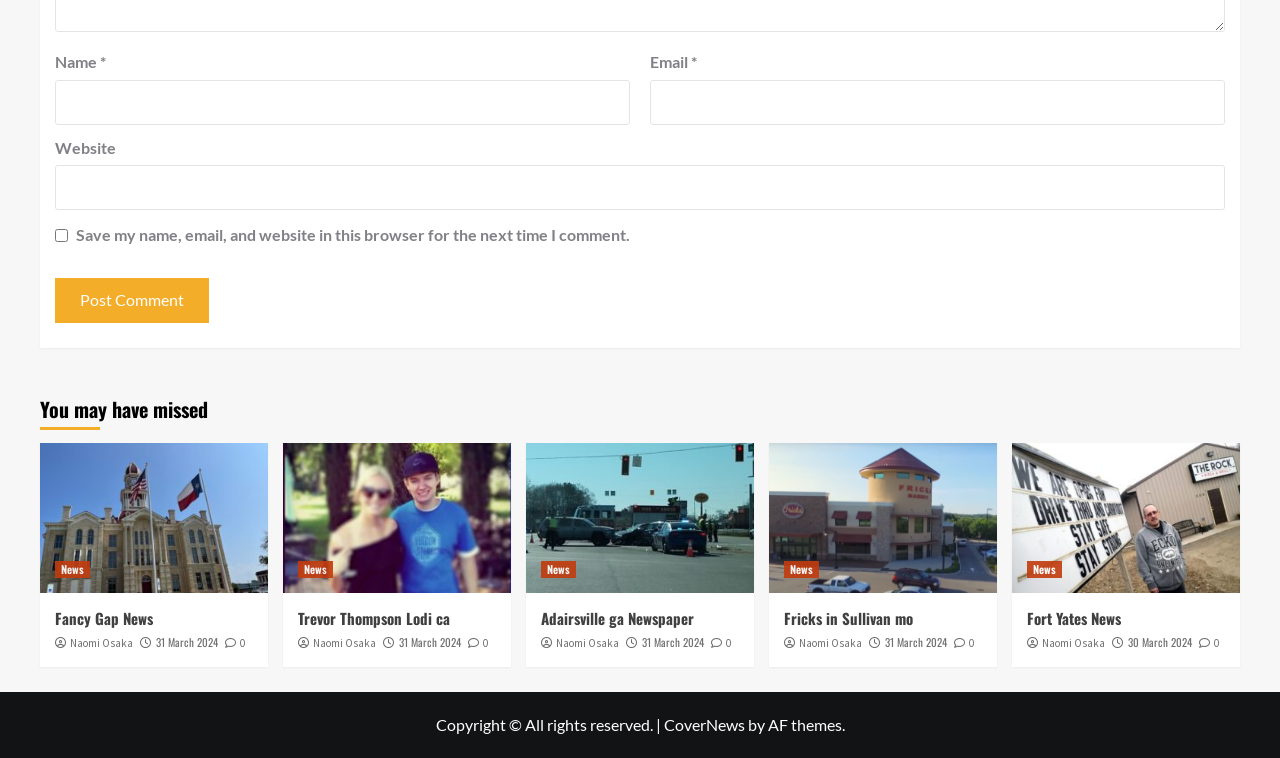What is the copyright information at the bottom of the webpage?
Look at the image and respond with a one-word or short phrase answer.

All rights reserved